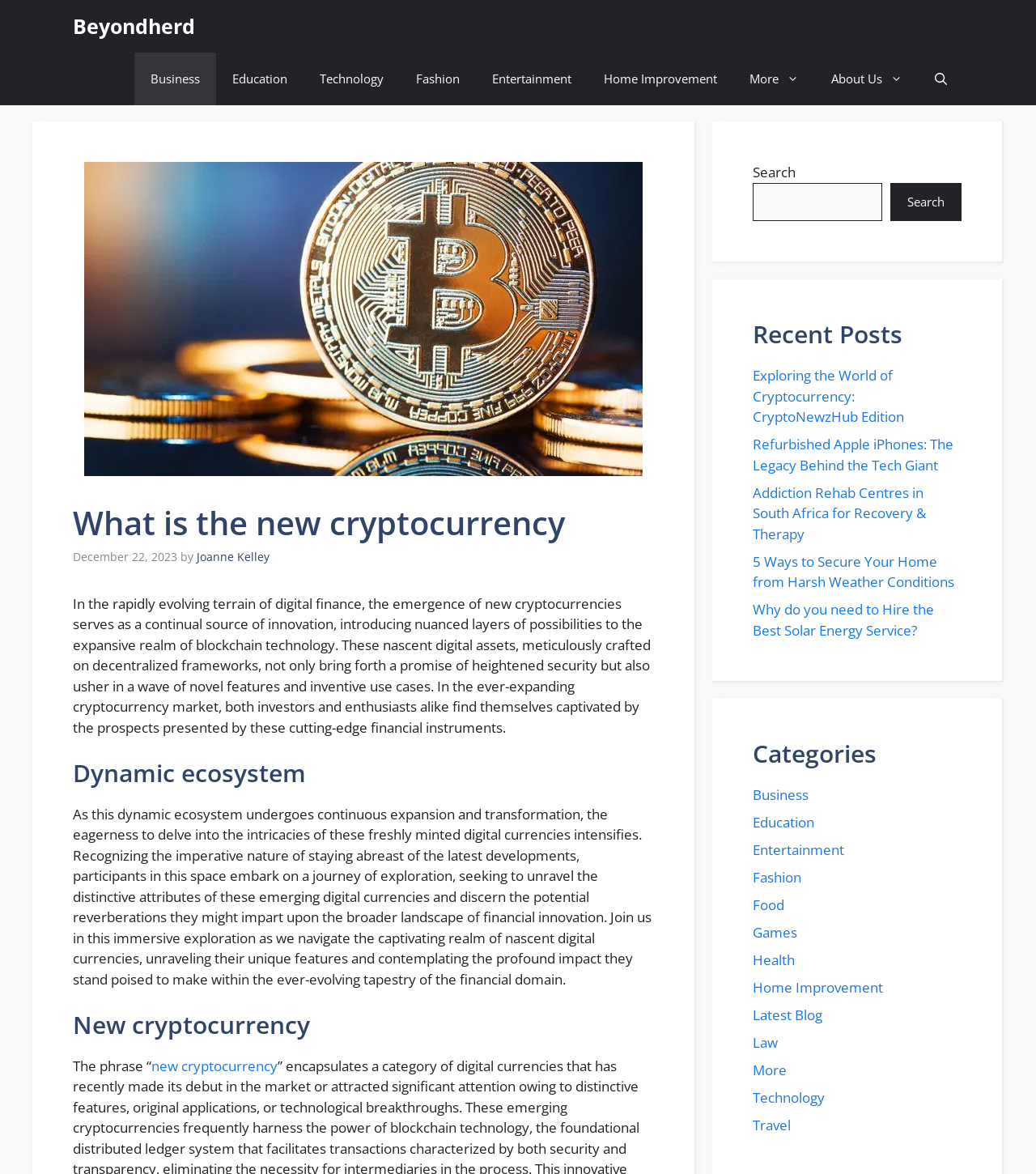Calculate the bounding box coordinates for the UI element based on the following description: "parent_node: Search name="s"". Ensure the coordinates are four float numbers between 0 and 1, i.e., [left, top, right, bottom].

[0.727, 0.156, 0.852, 0.188]